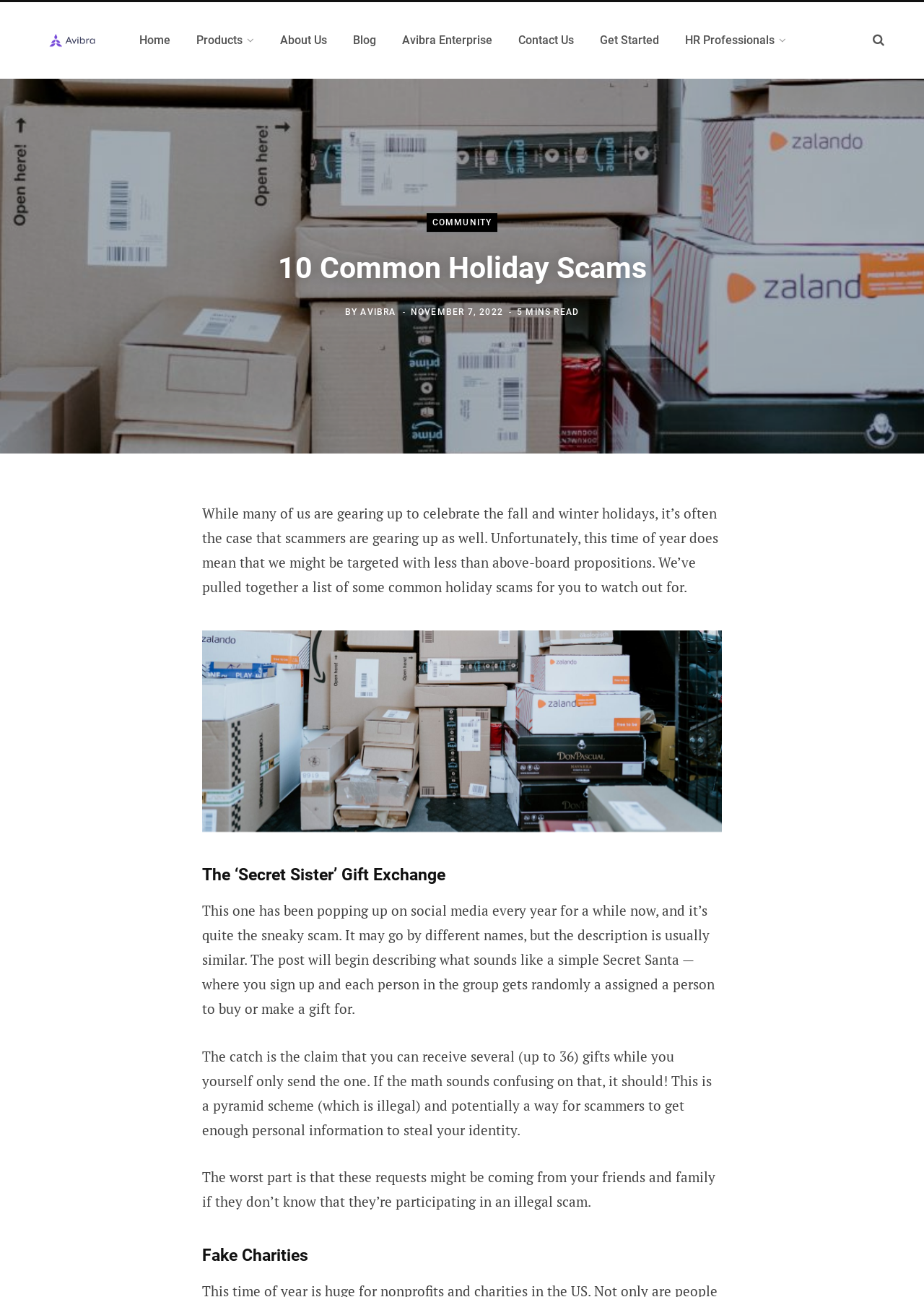Please identify the bounding box coordinates of the clickable area that will allow you to execute the instruction: "Read the article '10 Common Holiday Scams'".

[0.25, 0.193, 0.75, 0.222]